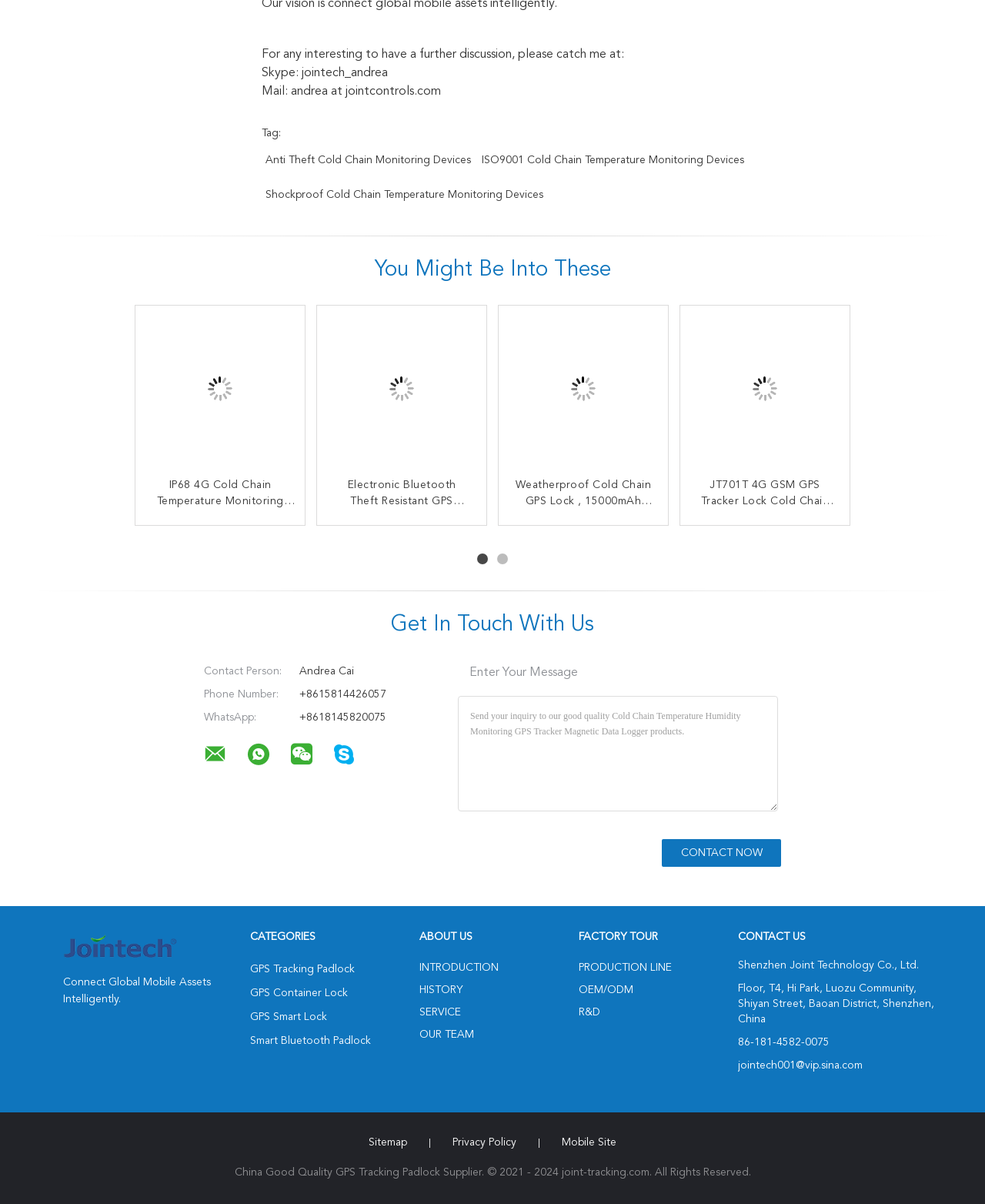Determine the bounding box coordinates for the area you should click to complete the following instruction: "Get in touch with Andrea Cai".

[0.301, 0.553, 0.359, 0.562]